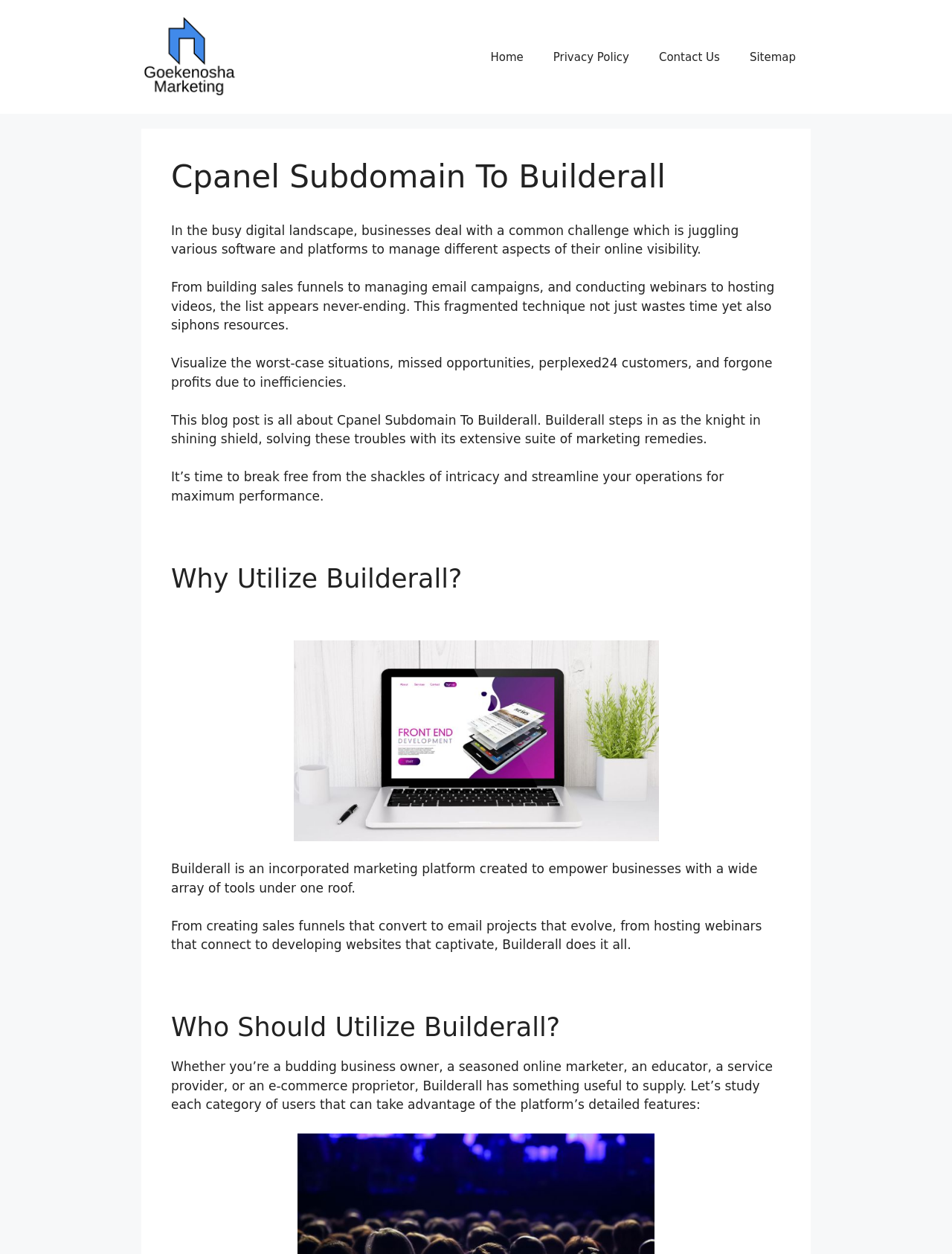Identify the bounding box for the UI element described as: "alt="Ultimate Guide For Business Tools"". Ensure the coordinates are four float numbers between 0 and 1, formatted as [left, top, right, bottom].

[0.148, 0.039, 0.25, 0.051]